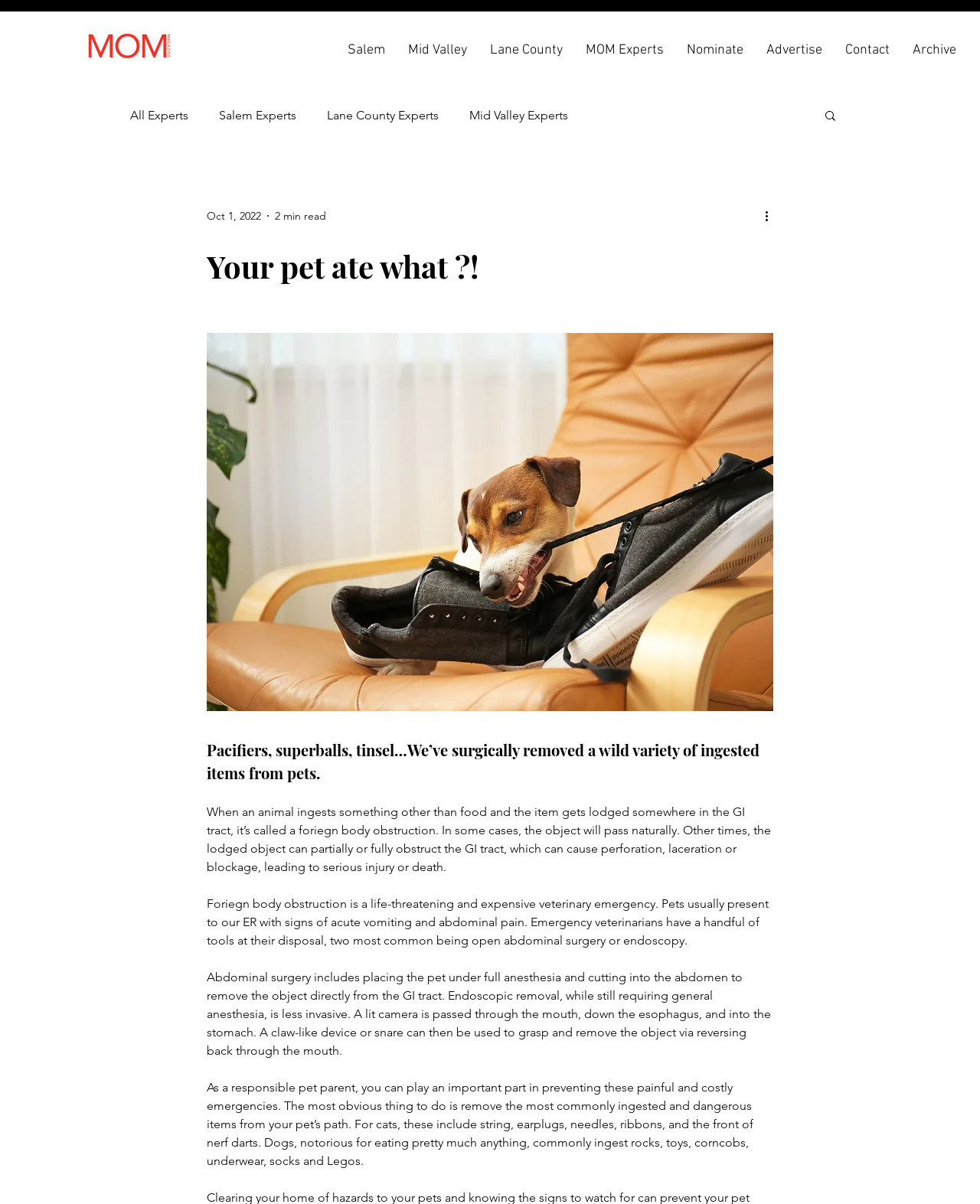Identify the bounding box for the UI element specified in this description: "Archive". The coordinates must be four float numbers between 0 and 1, formatted as [left, top, right, bottom].

[0.92, 0.034, 0.988, 0.048]